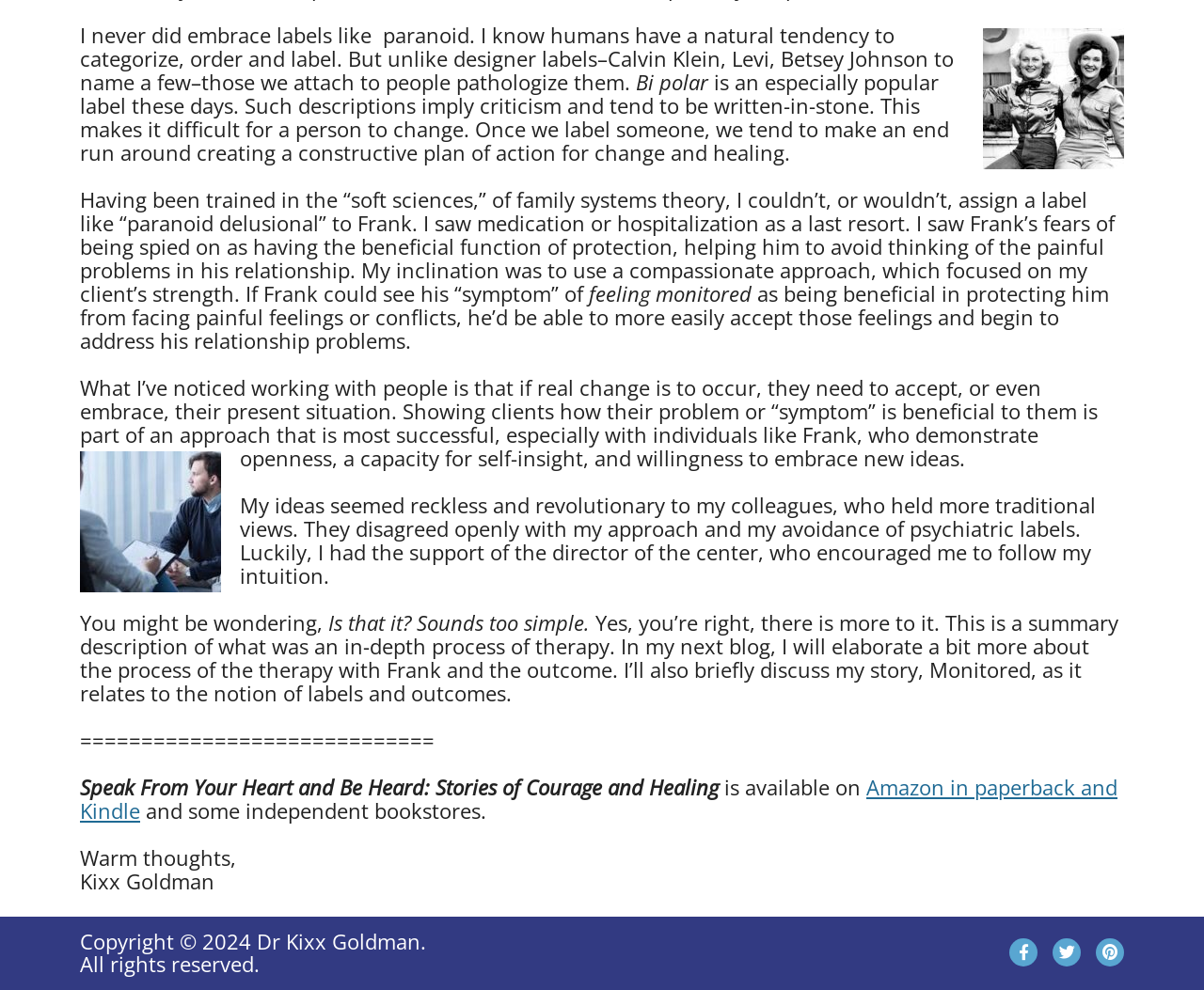Provide the bounding box coordinates of the HTML element described by the text: "Amazon in paperback and Kindle". The coordinates should be in the format [left, top, right, bottom] with values between 0 and 1.

[0.066, 0.781, 0.928, 0.833]